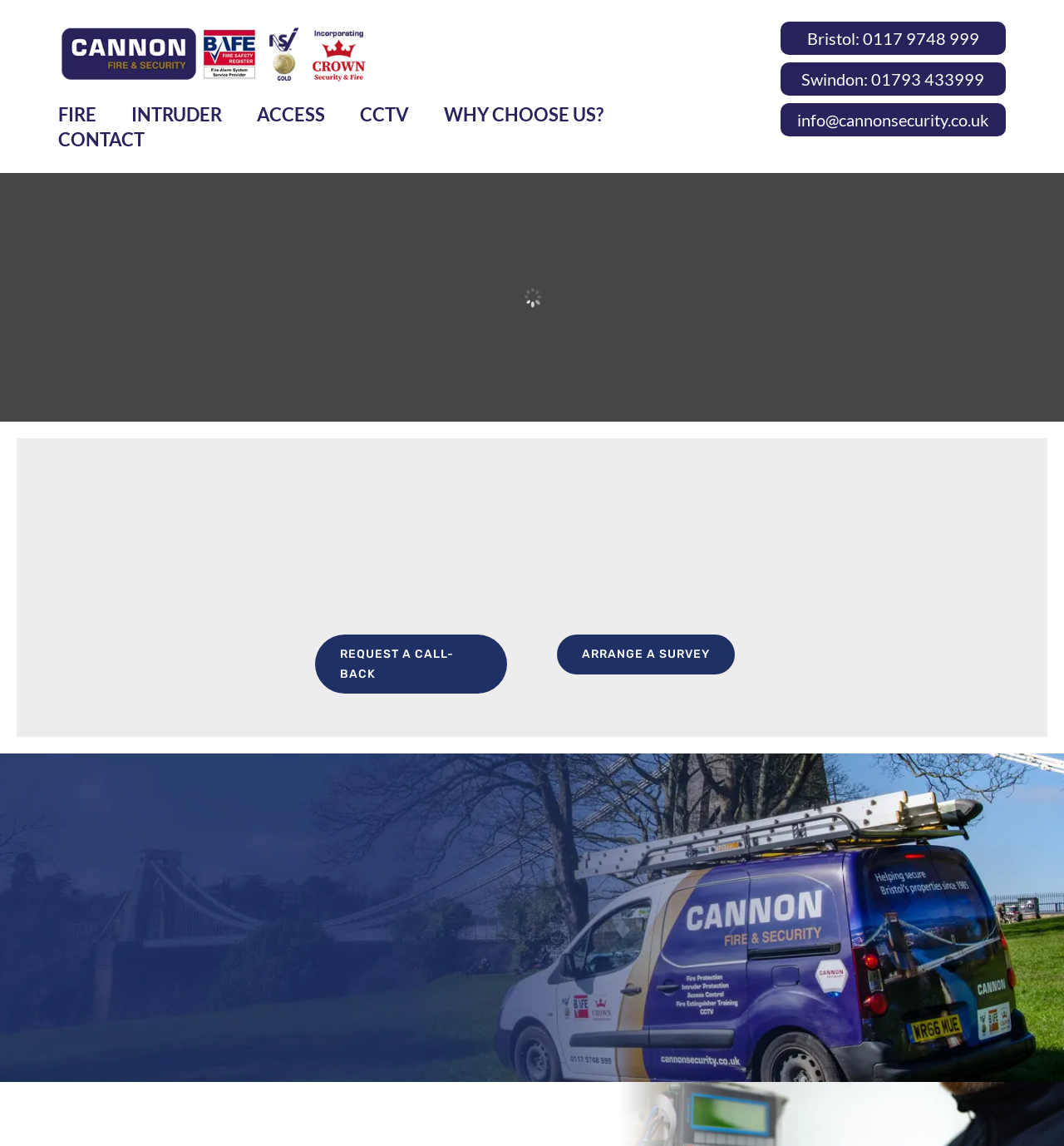What is the primary heading on this webpage?

We offer a complete Fire Protection design, installation and maintenance solution to match a variety of budgets.